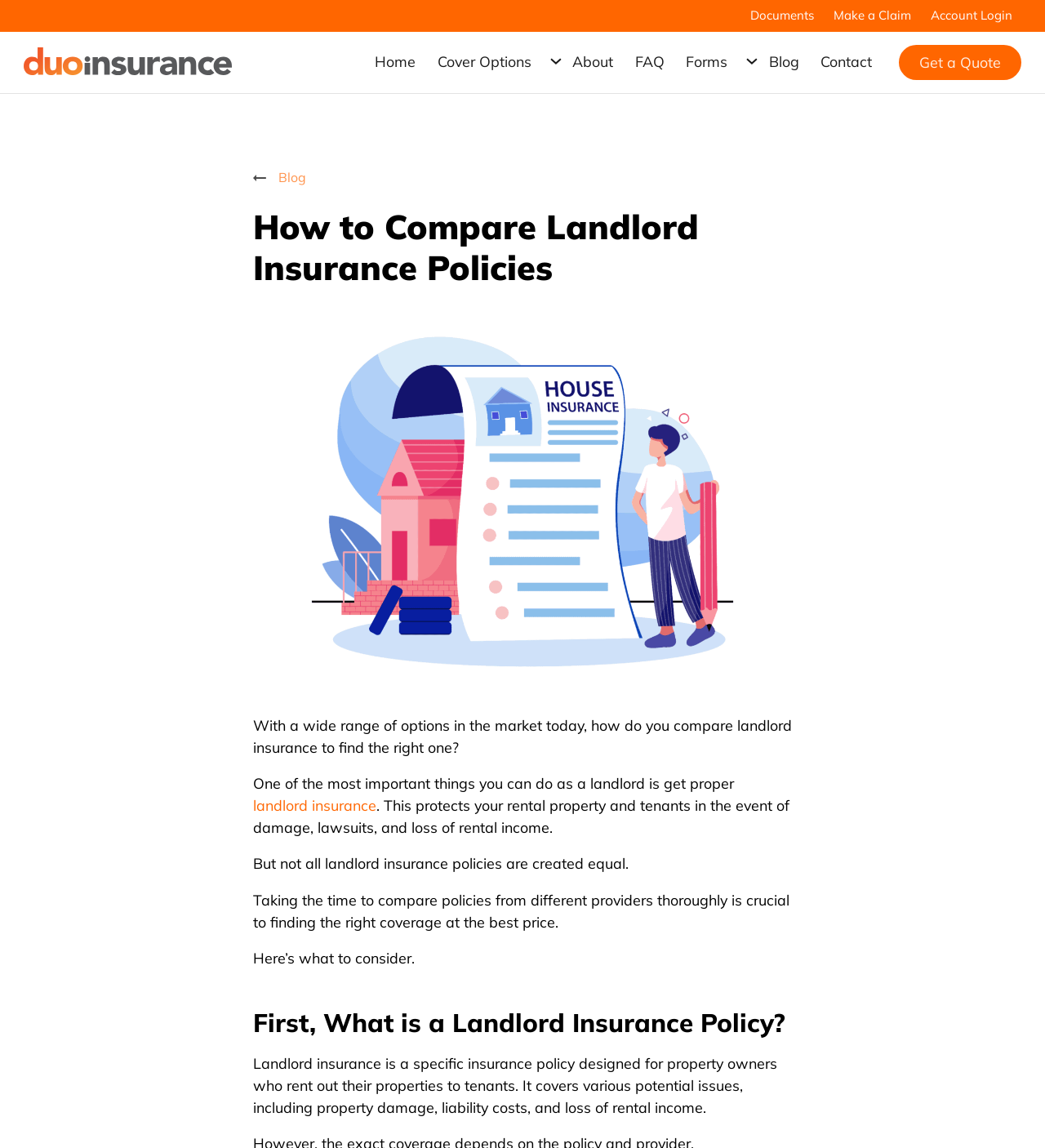Pinpoint the bounding box coordinates for the area that should be clicked to perform the following instruction: "Learn about 'landlord insurance'".

[0.242, 0.694, 0.36, 0.709]